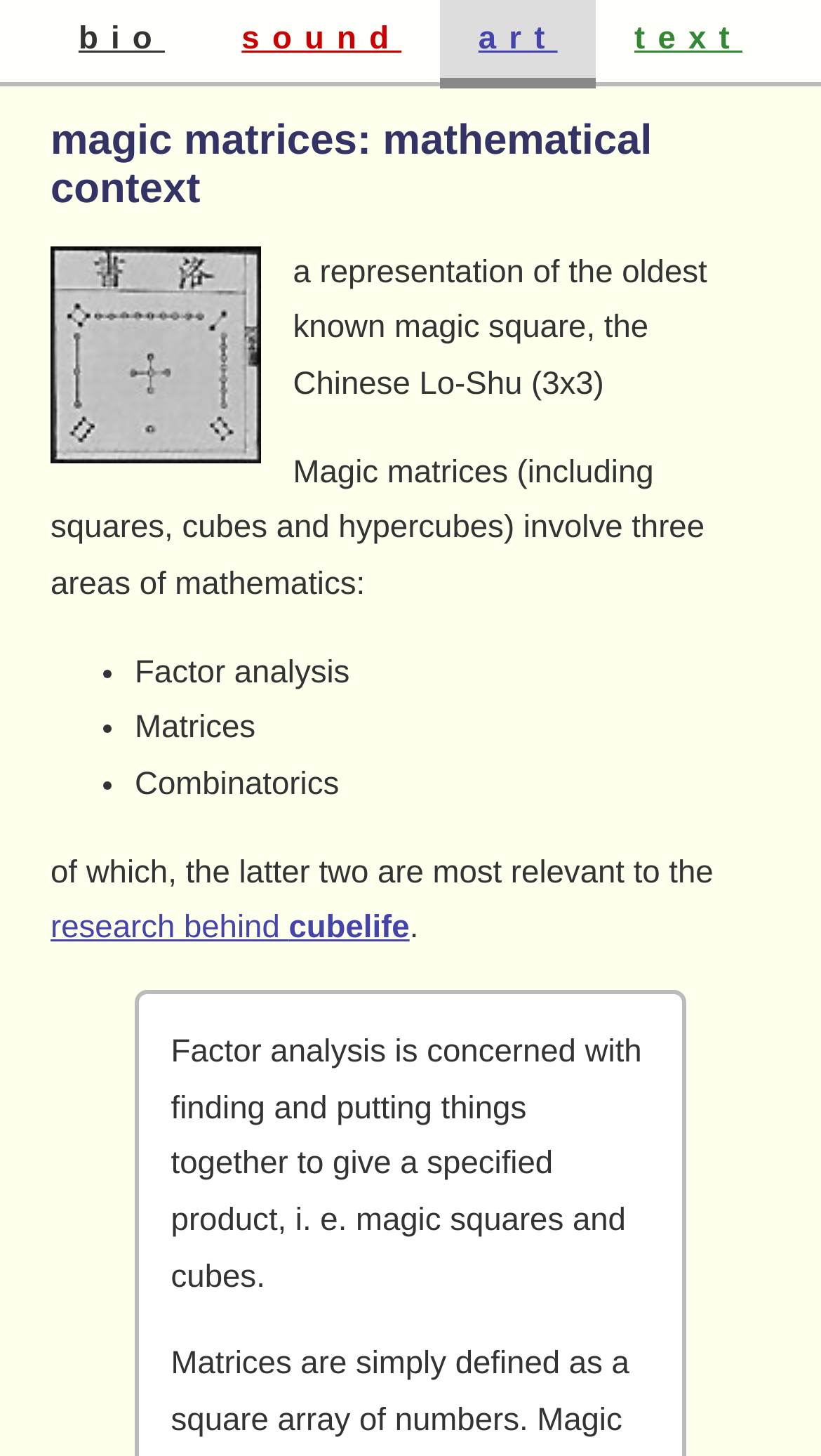How many areas of mathematics are involved in magic matrices?
Please respond to the question thoroughly and include all relevant details.

According to the text, magic matrices involve three areas of mathematics: factor analysis, matrices, and combinatorics.